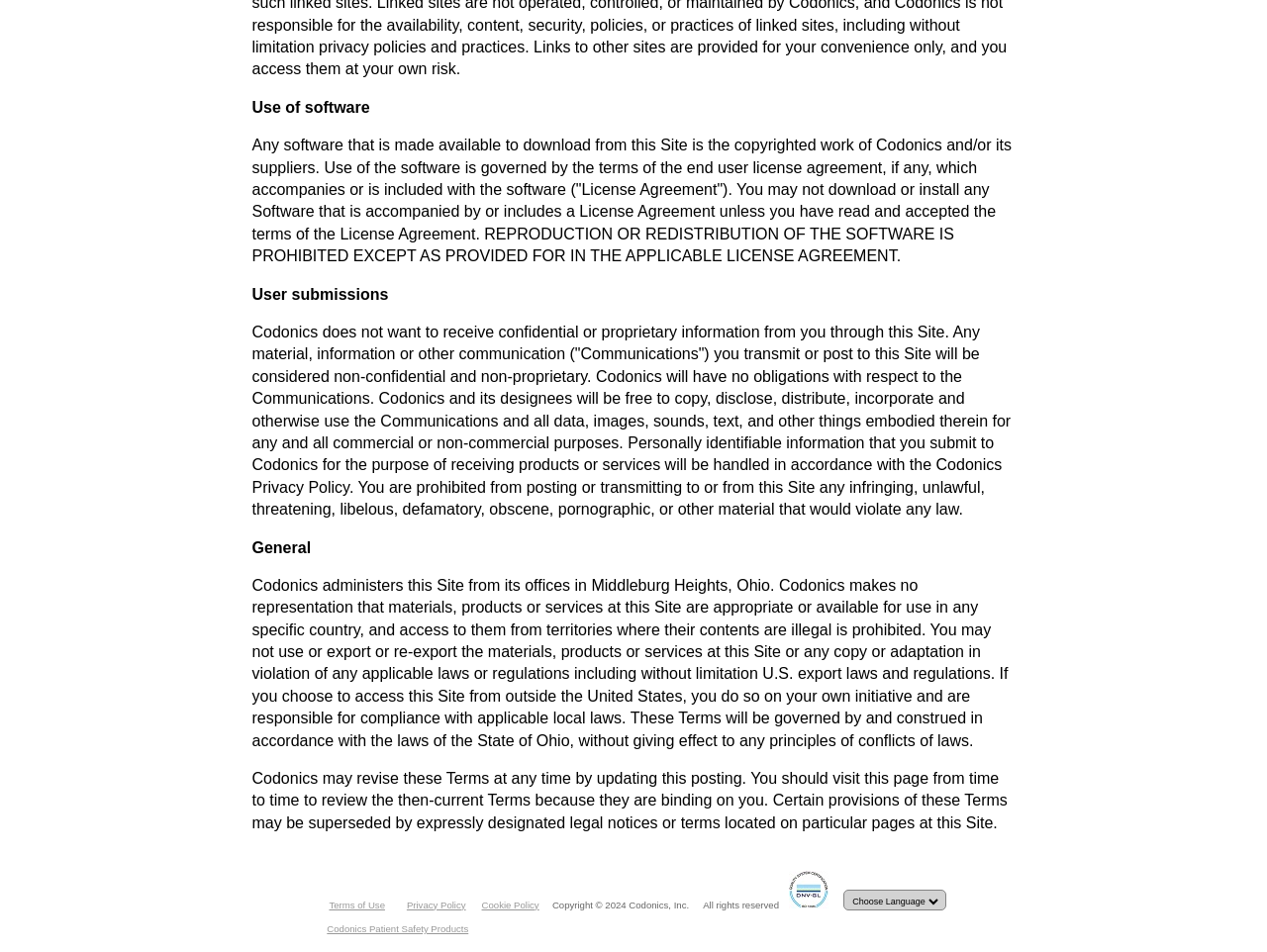What is the text of the last table cell in the first table row?
Using the visual information, answer the question in a single word or phrase.

Choose Language